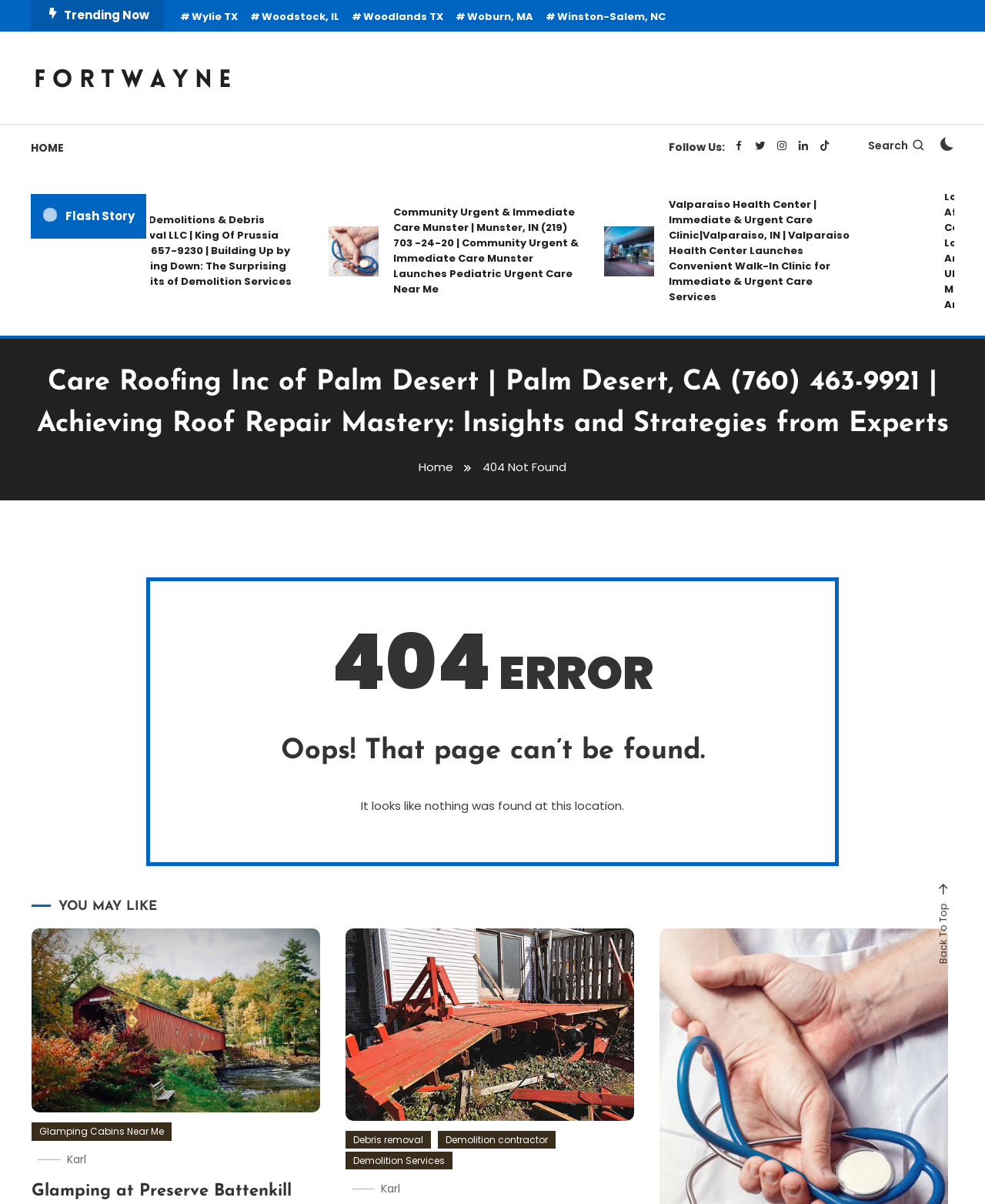Determine the bounding box coordinates of the area to click in order to meet this instruction: "Search for something".

[0.881, 0.114, 0.94, 0.127]